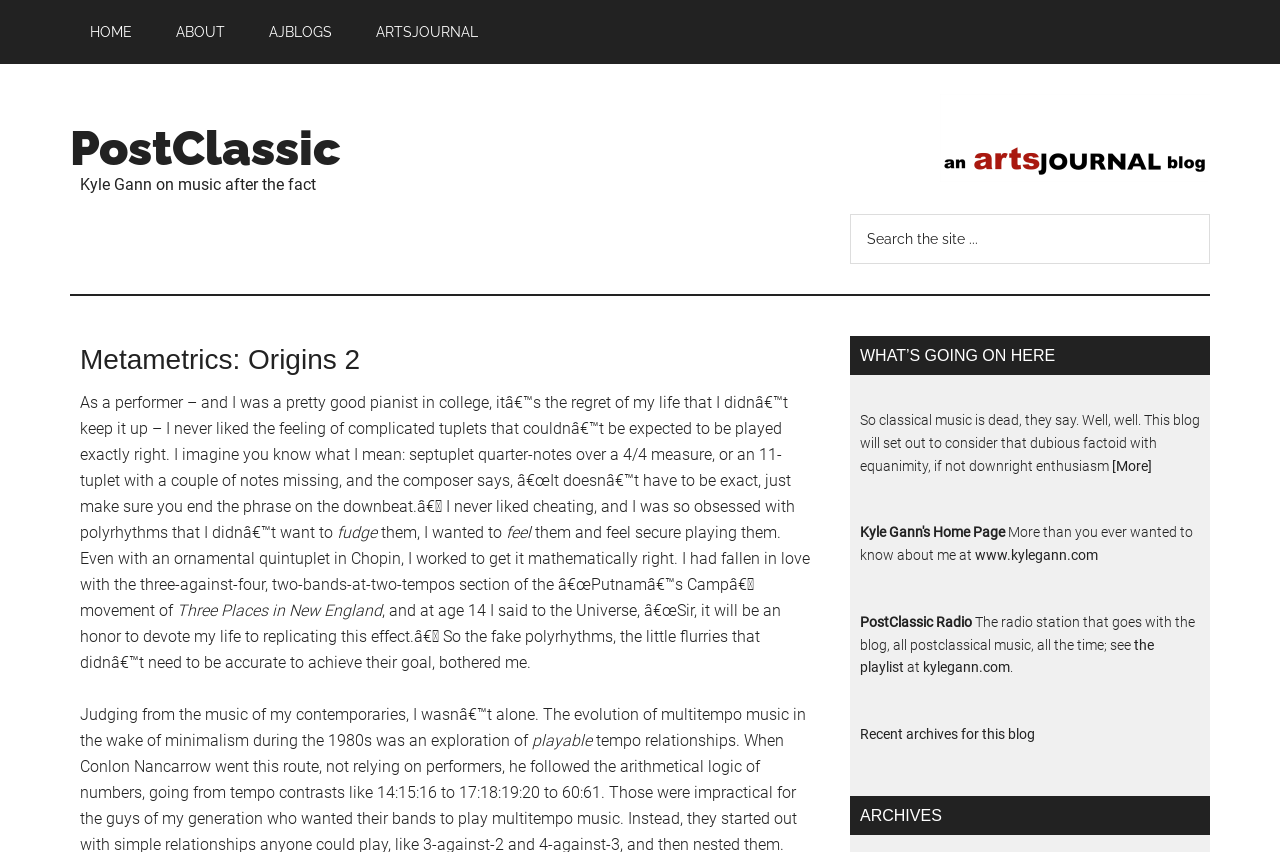What is the name of the blog?
Provide a short answer using one word or a brief phrase based on the image.

PostClassic